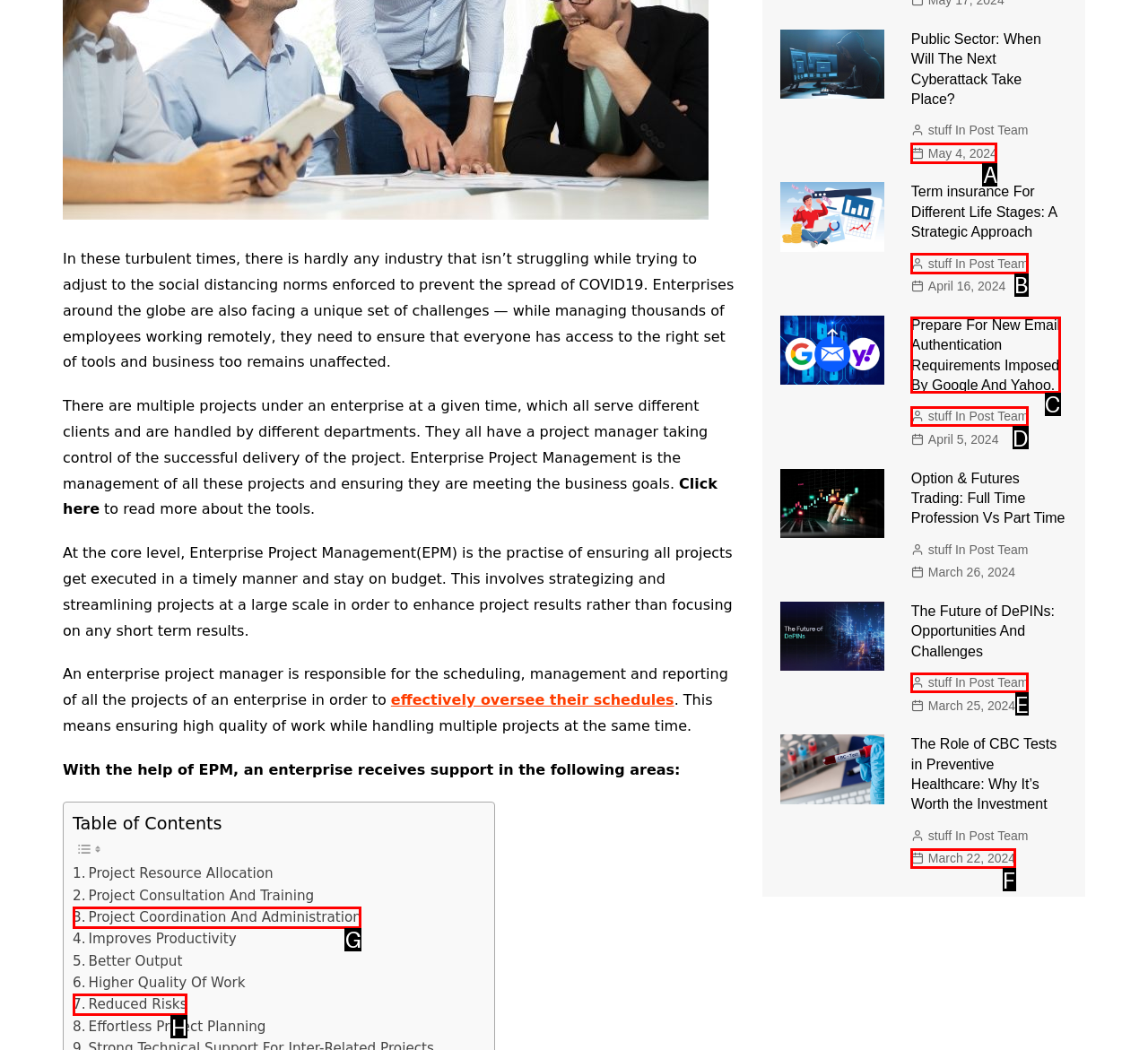From the provided options, which letter corresponds to the element described as: May 4, 2024
Answer with the letter only.

A